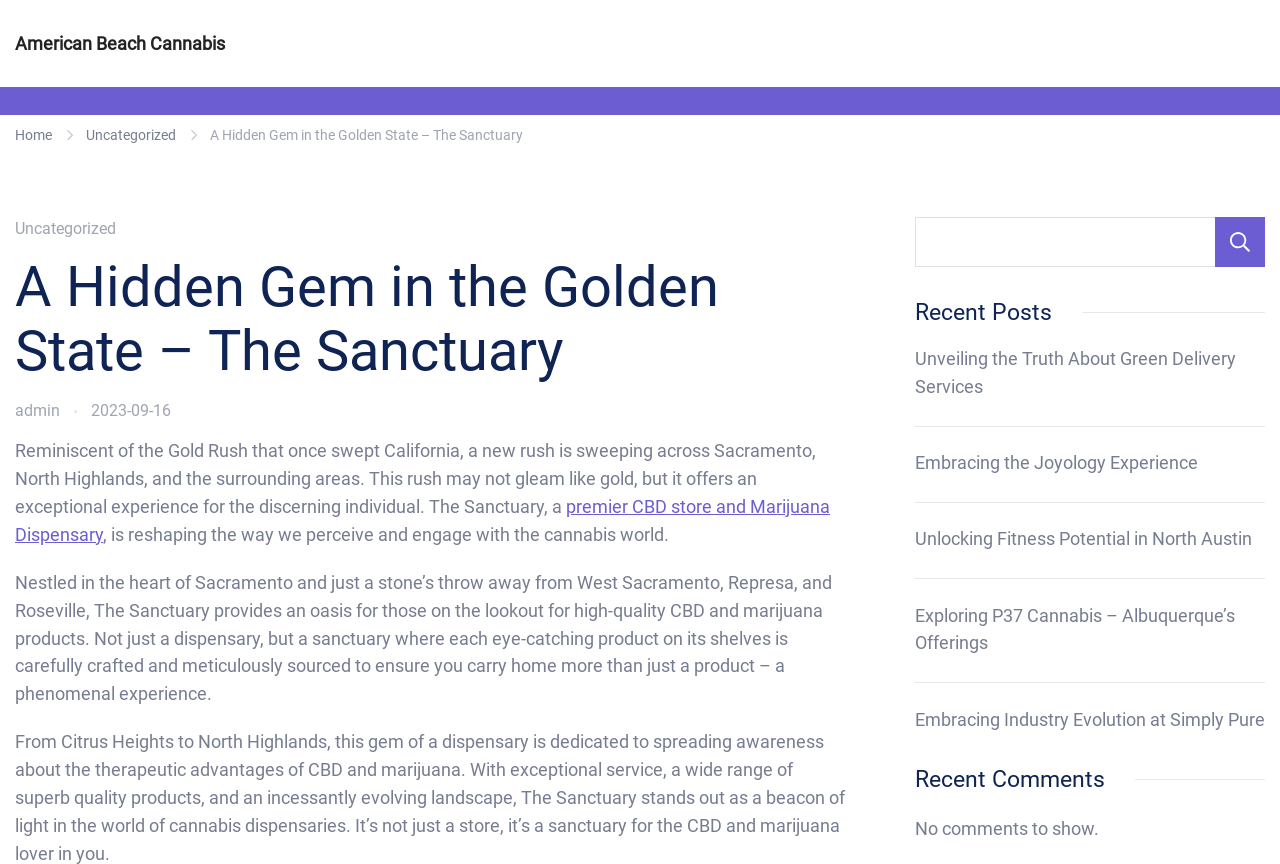What is the theme of the recent posts section? Observe the screenshot and provide a one-word or short phrase answer.

Cannabis-related topics